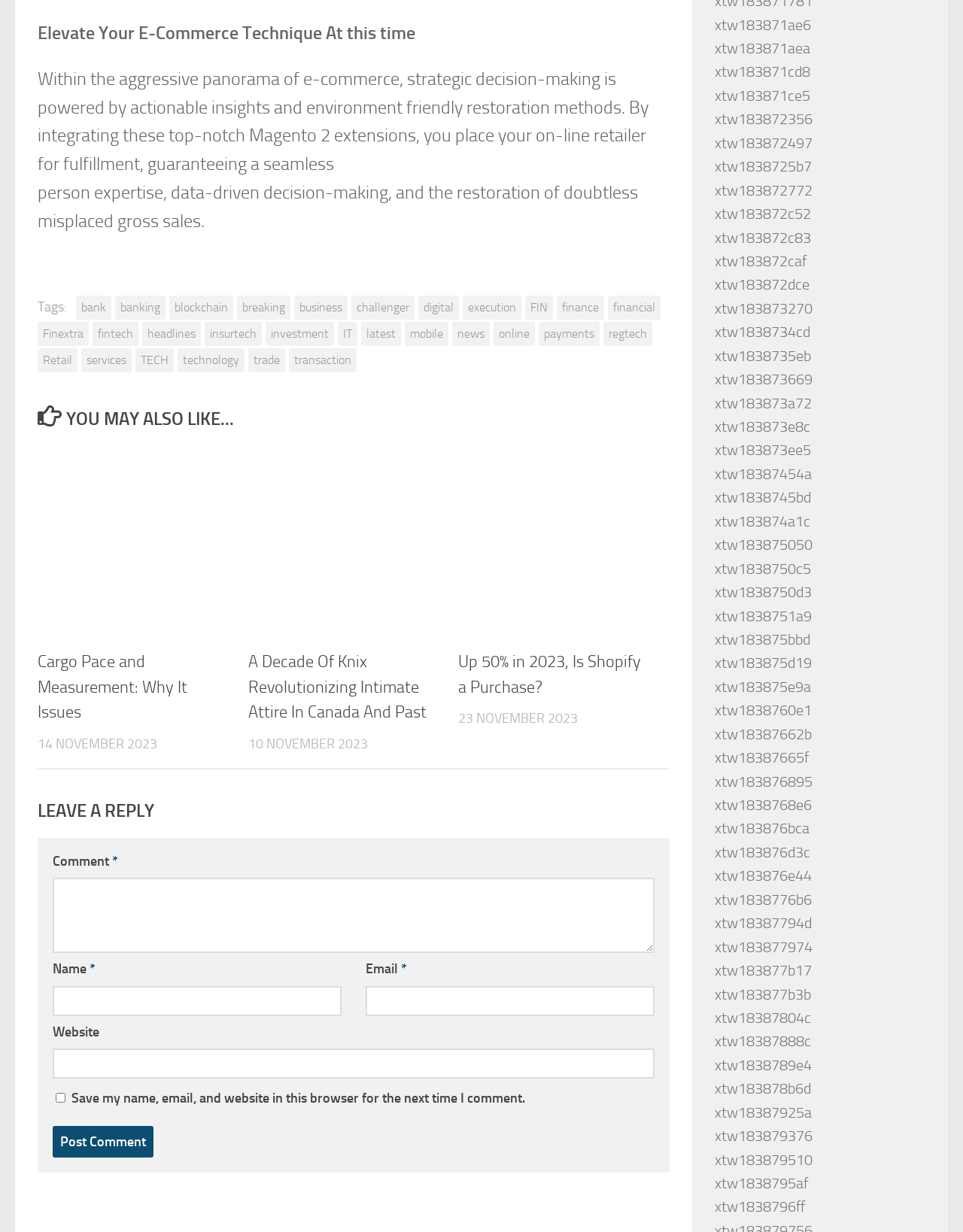Identify the bounding box coordinates necessary to click and complete the given instruction: "Leave a reply".

[0.039, 0.649, 0.695, 0.668]